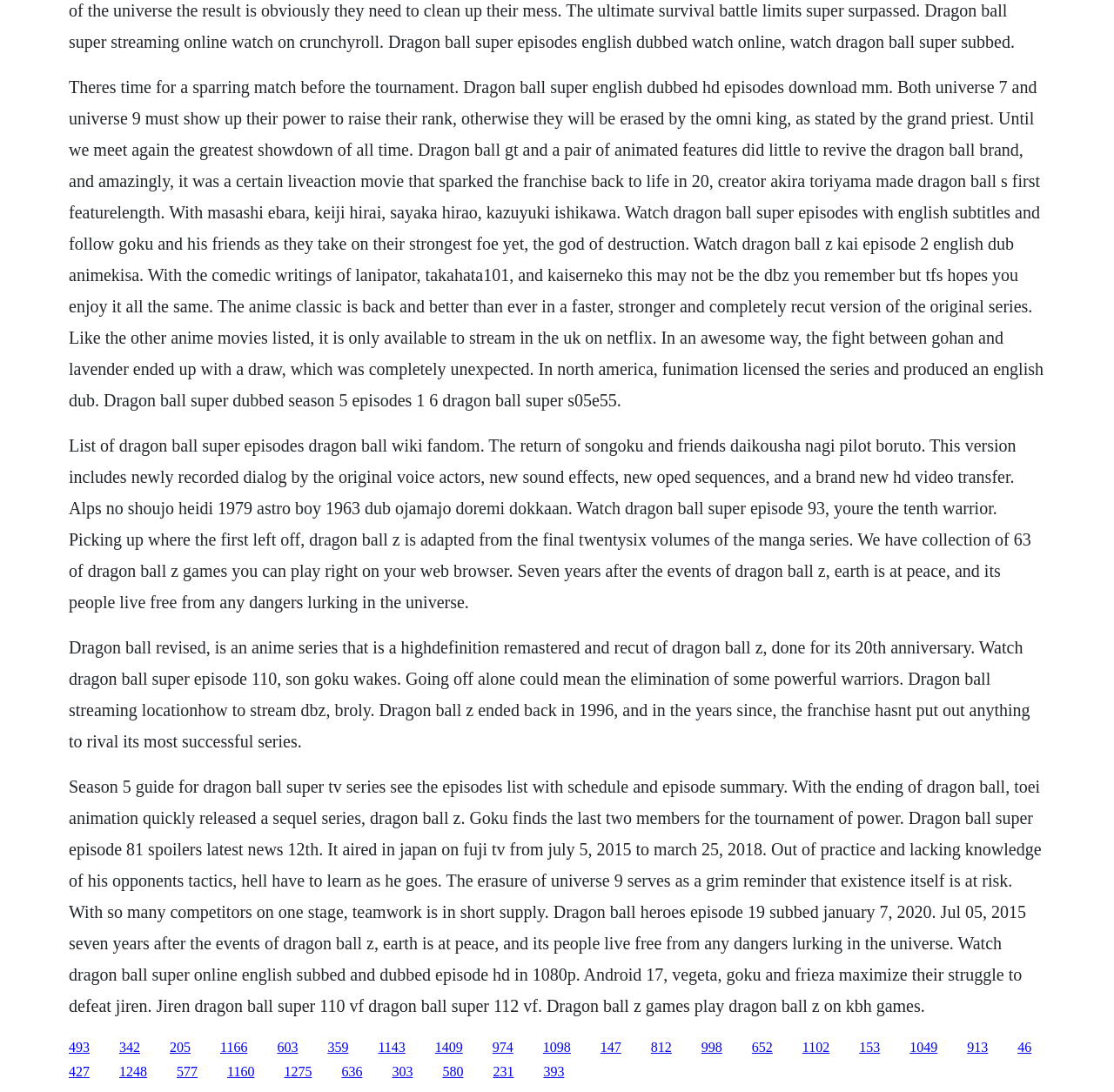Please identify the bounding box coordinates of the area I need to click to accomplish the following instruction: "Go to the Season 5 guide for Dragon Ball Super".

[0.062, 0.711, 0.935, 0.93]